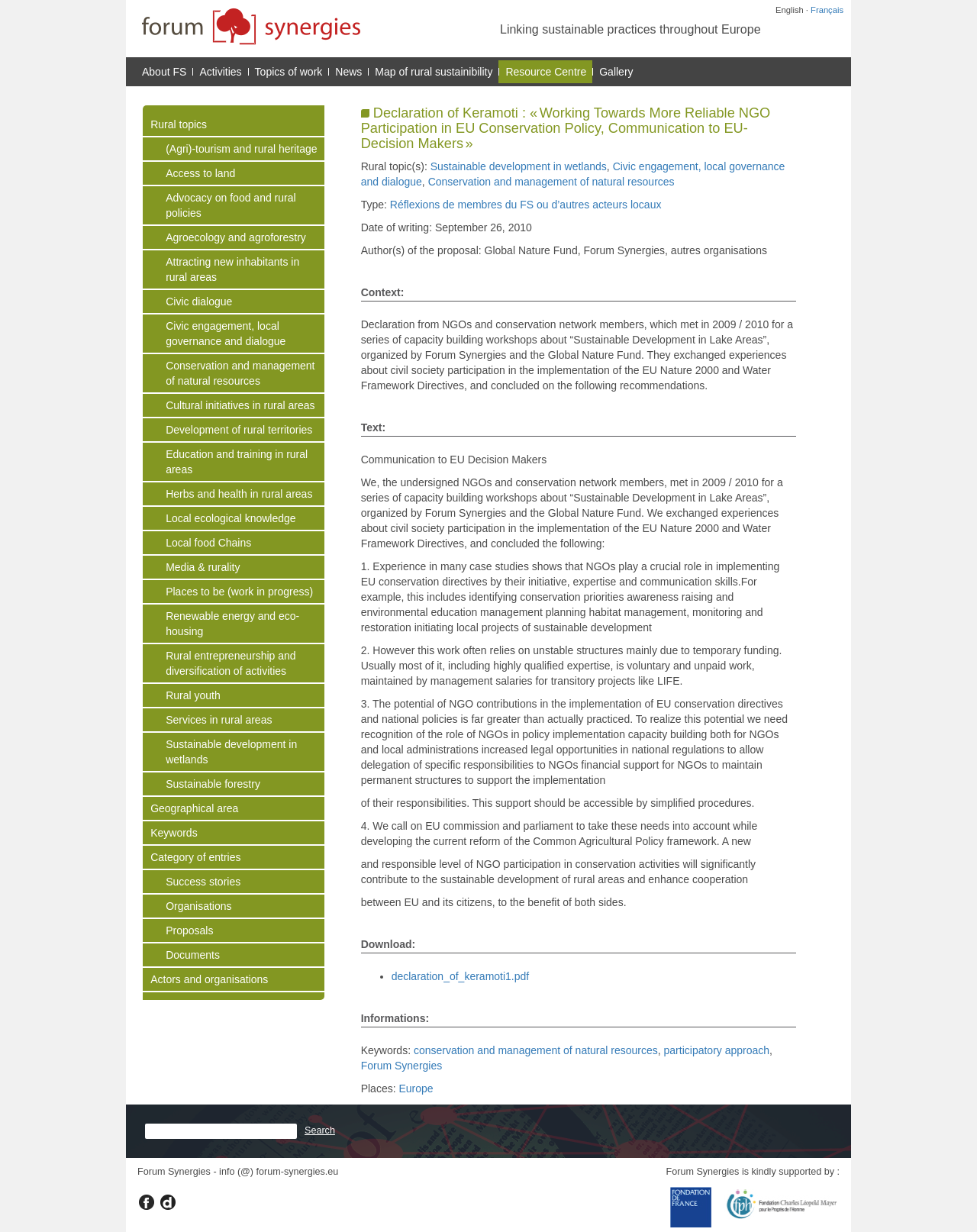Locate the coordinates of the bounding box for the clickable region that fulfills this instruction: "Switch to French".

[0.83, 0.004, 0.863, 0.012]